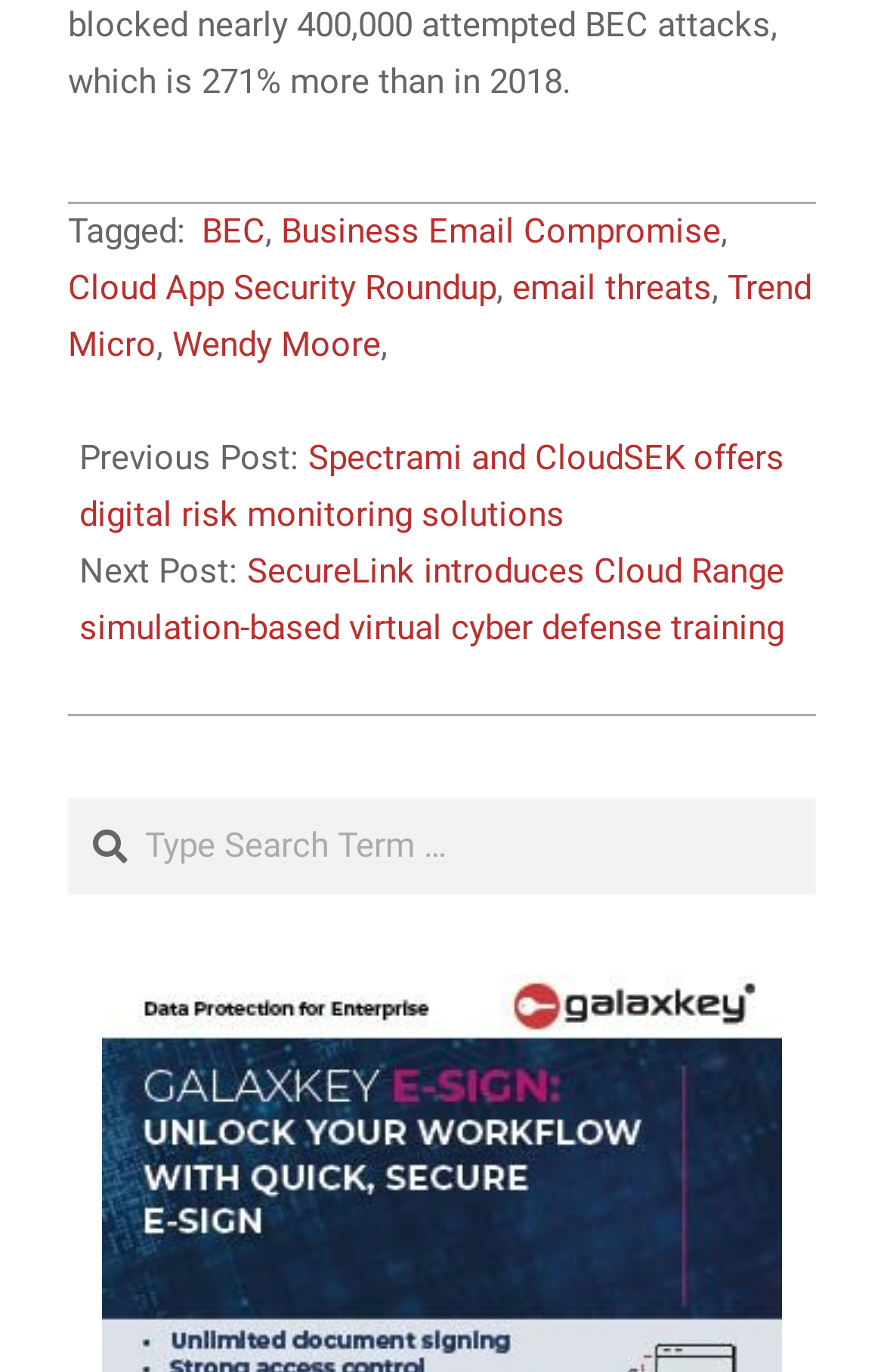Kindly respond to the following question with a single word or a brief phrase: 
What is the date mentioned at the top?

2020-03-12